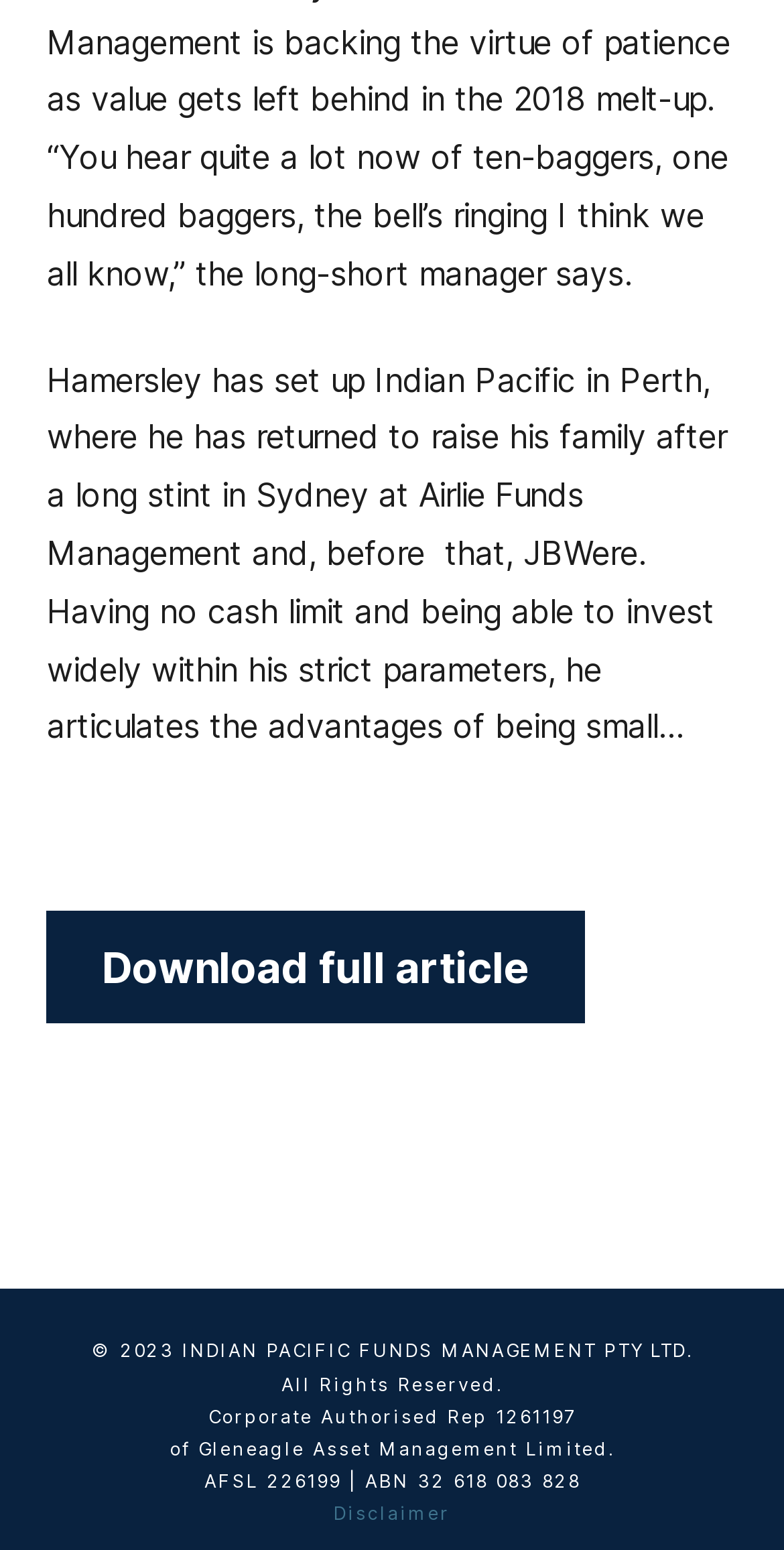Please find the bounding box coordinates (top-left x, top-left y, bottom-right x, bottom-right y) in the screenshot for the UI element described as follows: Download full article

[0.06, 0.587, 0.746, 0.661]